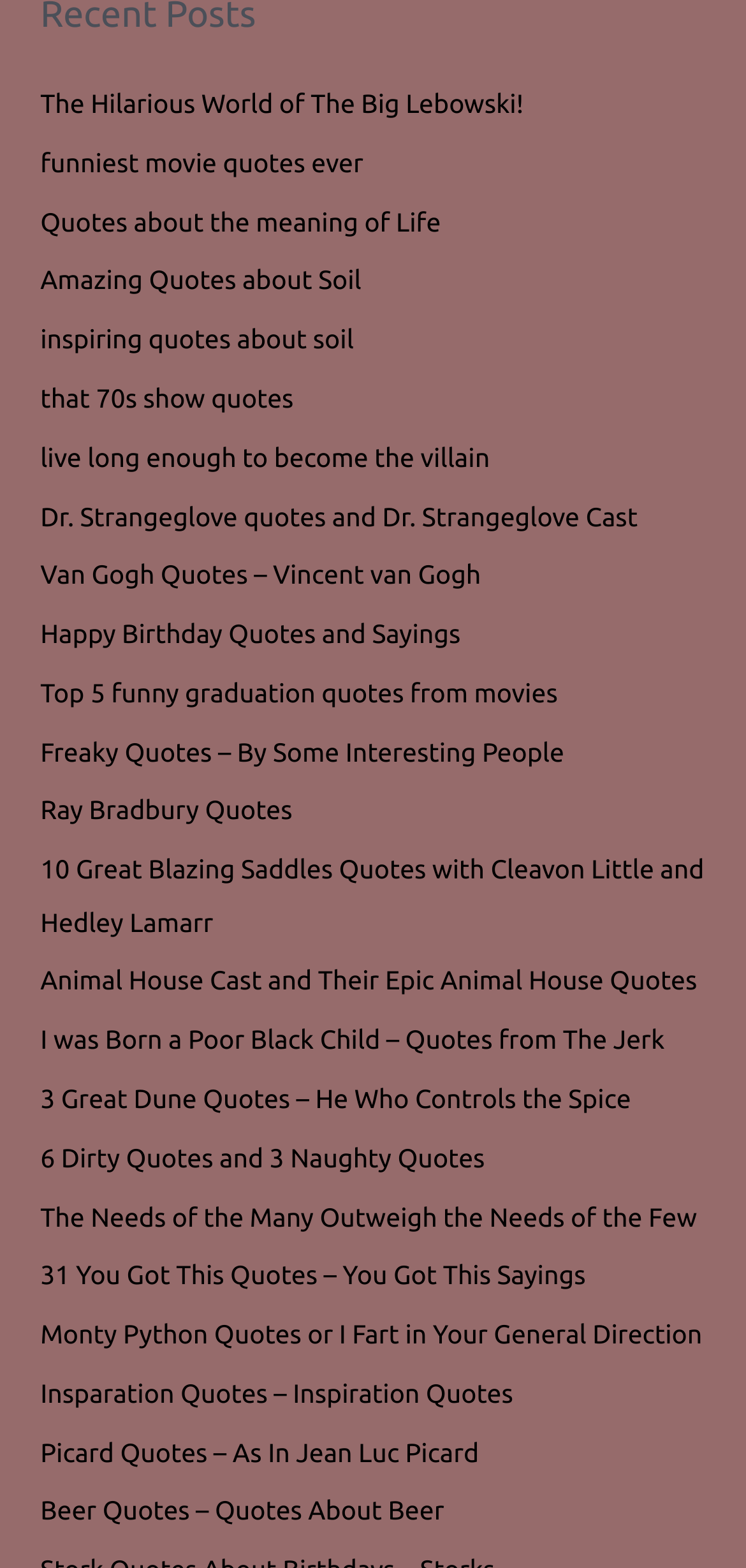Please locate the bounding box coordinates of the element that should be clicked to achieve the given instruction: "View quotes about the meaning of life".

[0.054, 0.131, 0.591, 0.151]